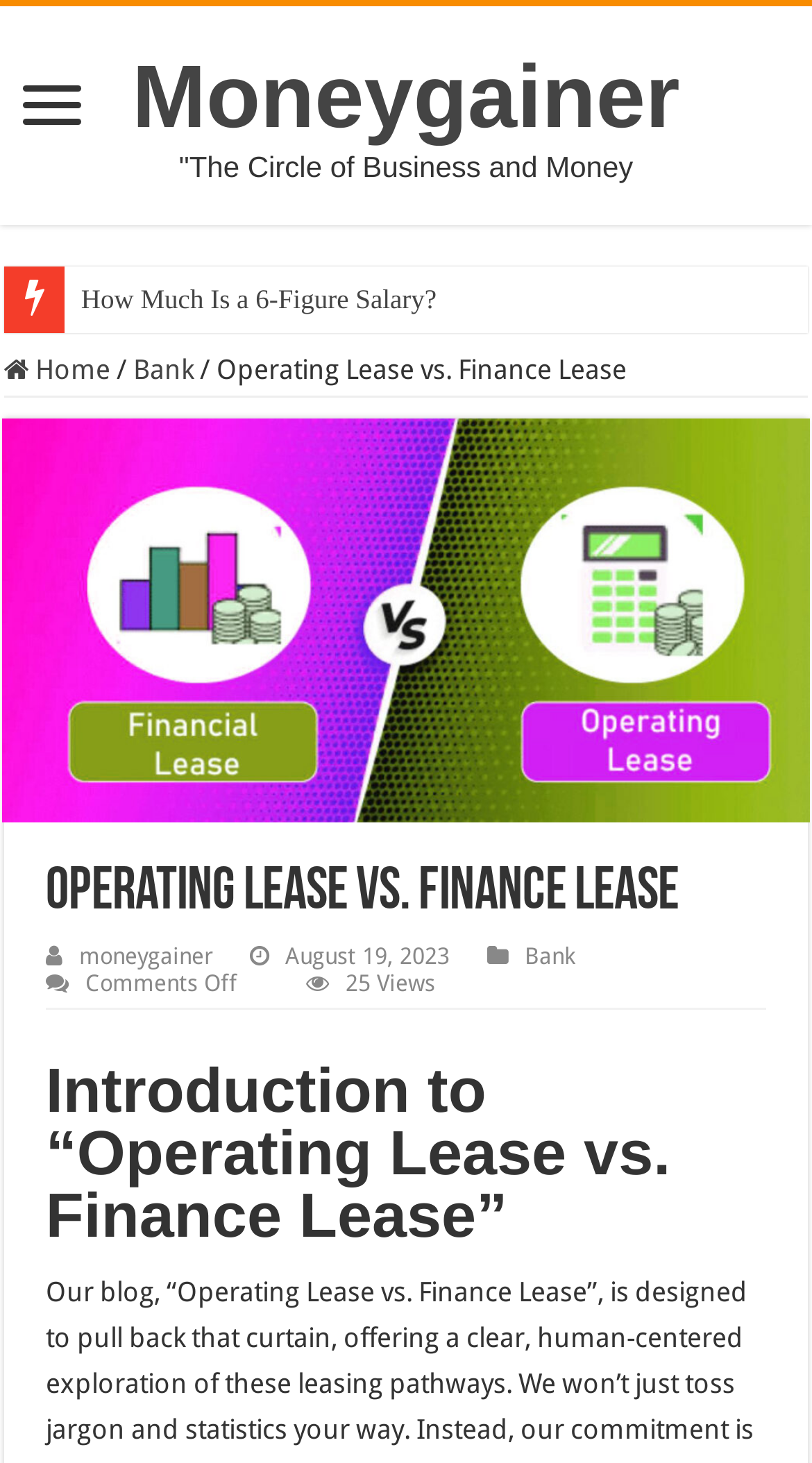Please use the details from the image to answer the following question comprehensively:
What is the title of the current article?

The title of the current article can be found in the heading element with the text 'Operating Lease vs. Finance Lease', which is located below the blog name and above the image.